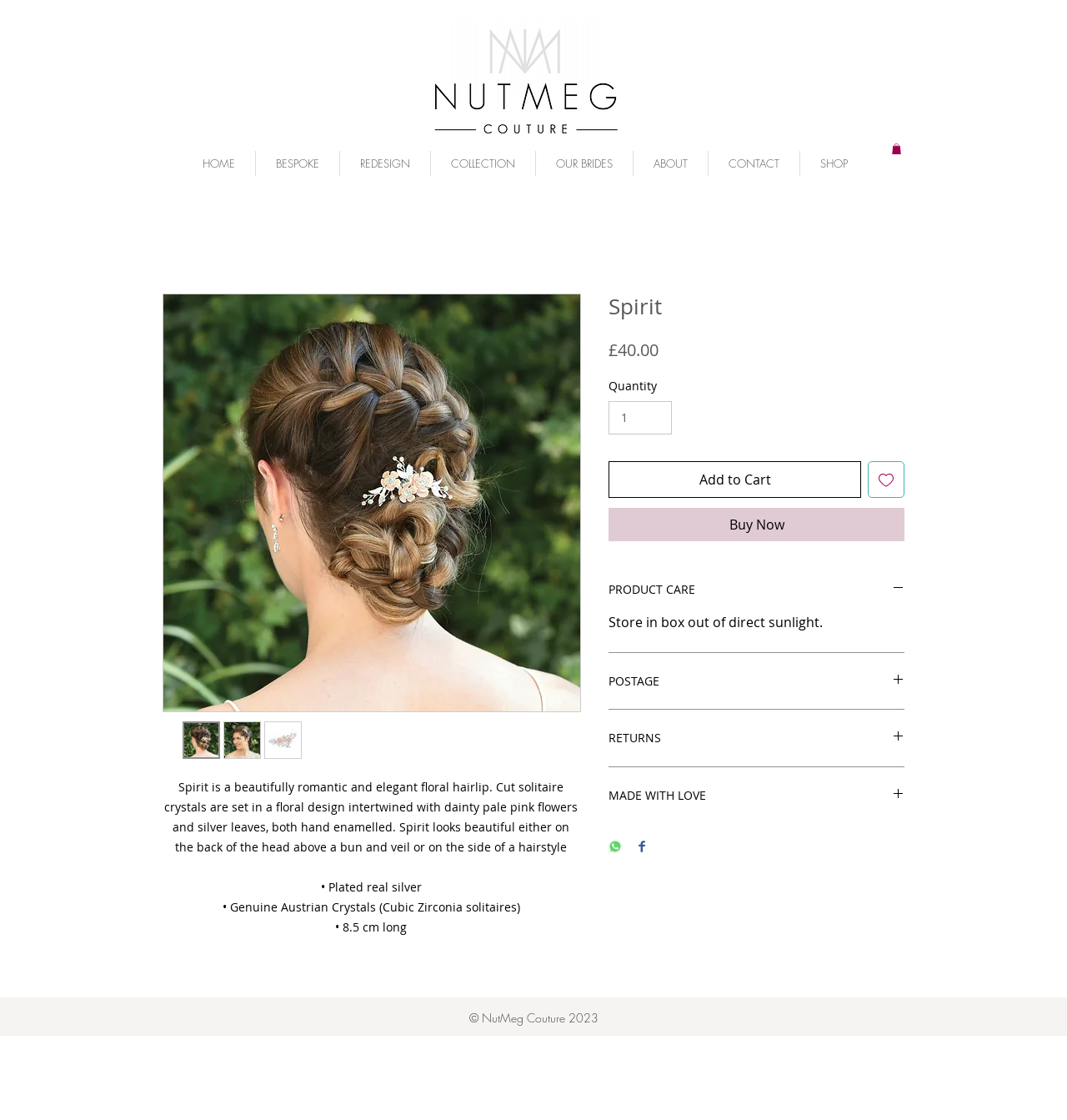Give a short answer using one word or phrase for the question:
What is the material of the product?

Plated real silver